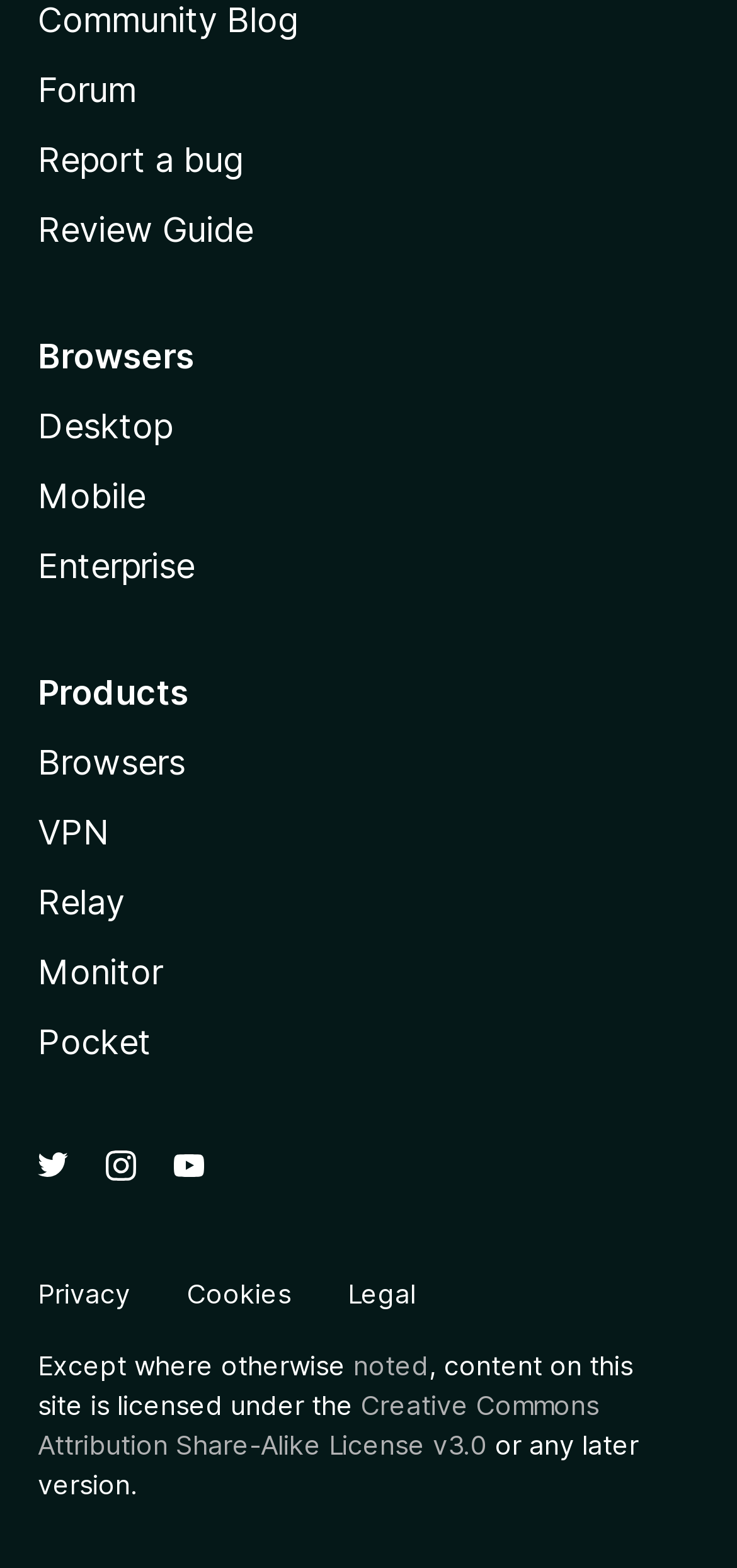Provide the bounding box coordinates of the HTML element described by the text: "Monitor". The coordinates should be in the format [left, top, right, bottom] with values between 0 and 1.

[0.051, 0.607, 0.221, 0.632]